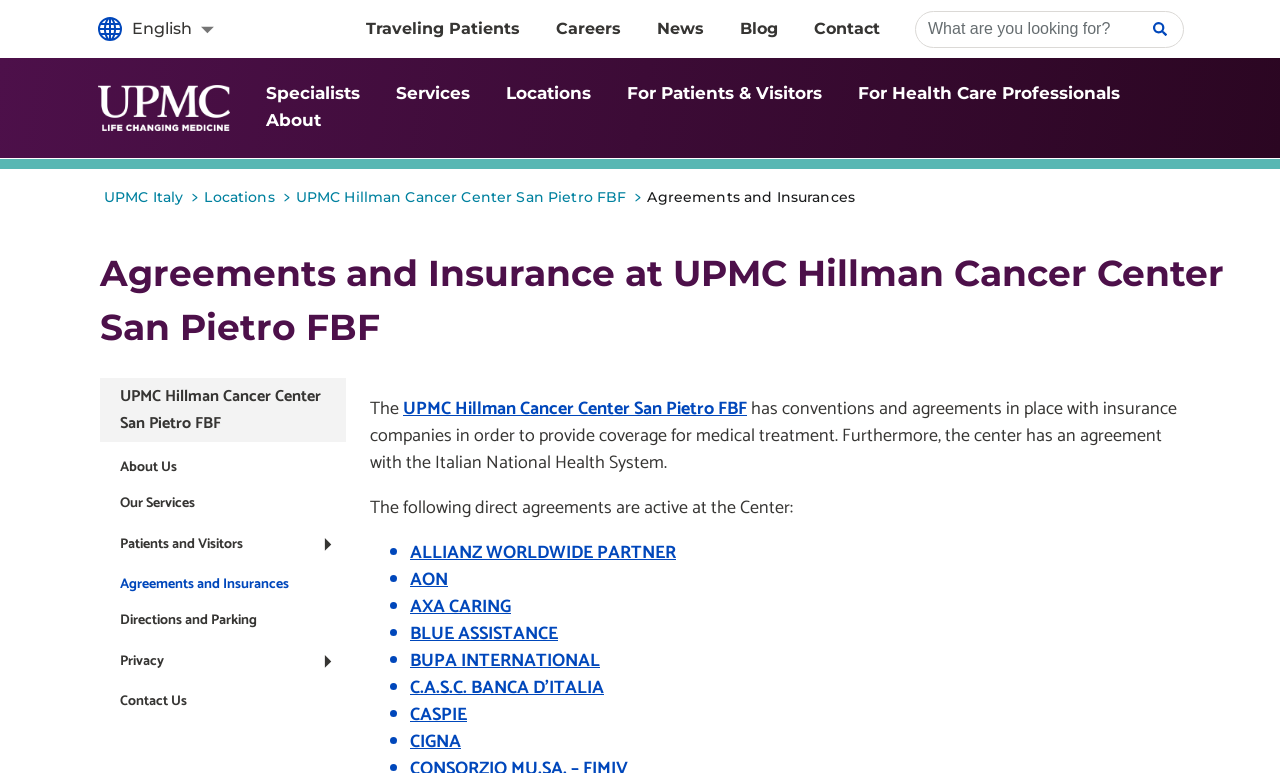Please provide the bounding box coordinates for the element that needs to be clicked to perform the following instruction: "View ALLIANZ WORLDWIDE PARTNER agreement". The coordinates should be given as four float numbers between 0 and 1, i.e., [left, top, right, bottom].

[0.32, 0.696, 0.528, 0.735]